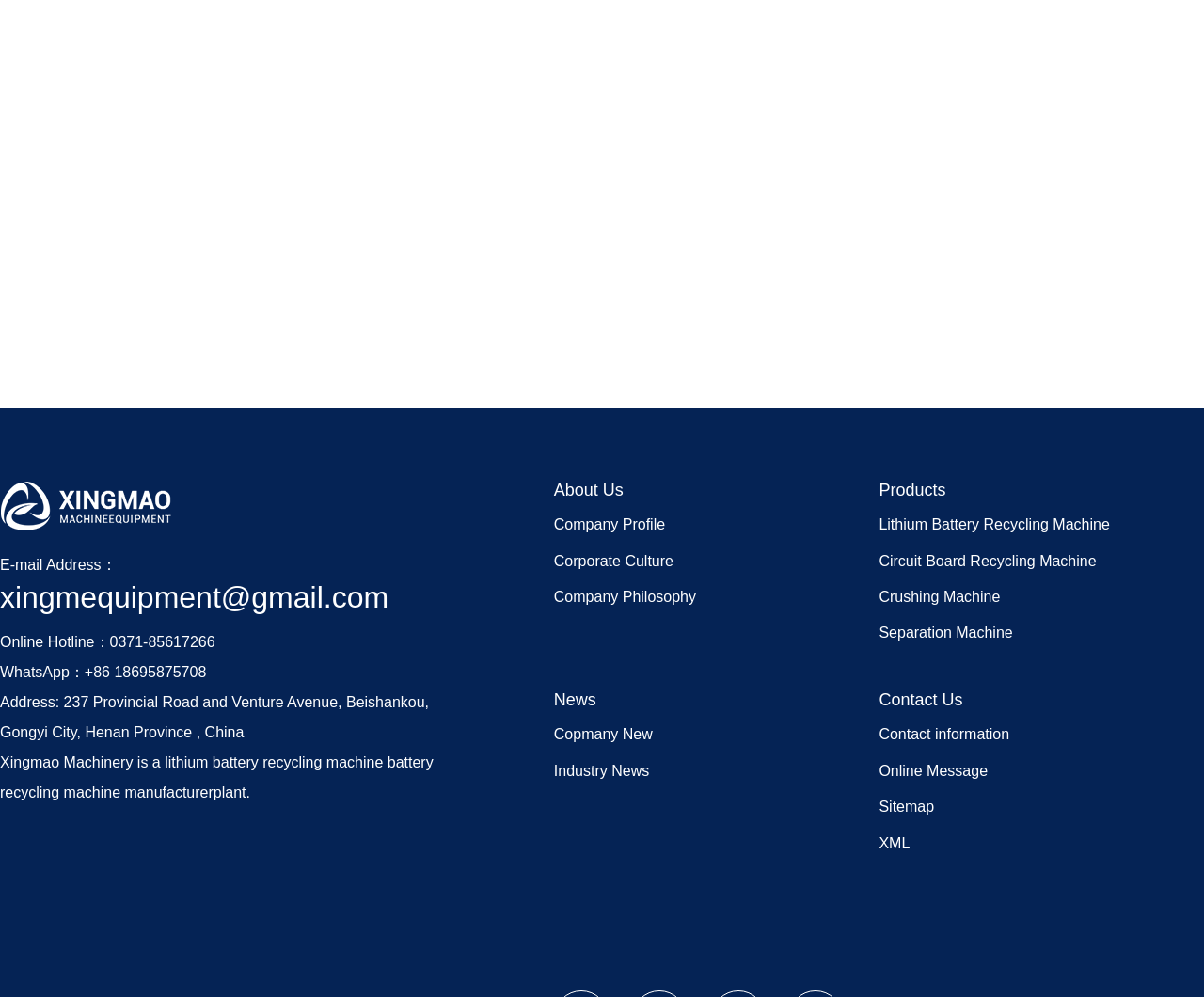Please specify the bounding box coordinates of the area that should be clicked to accomplish the following instruction: "View company profile". The coordinates should consist of four float numbers between 0 and 1, i.e., [left, top, right, bottom].

[0.46, 0.518, 0.552, 0.534]